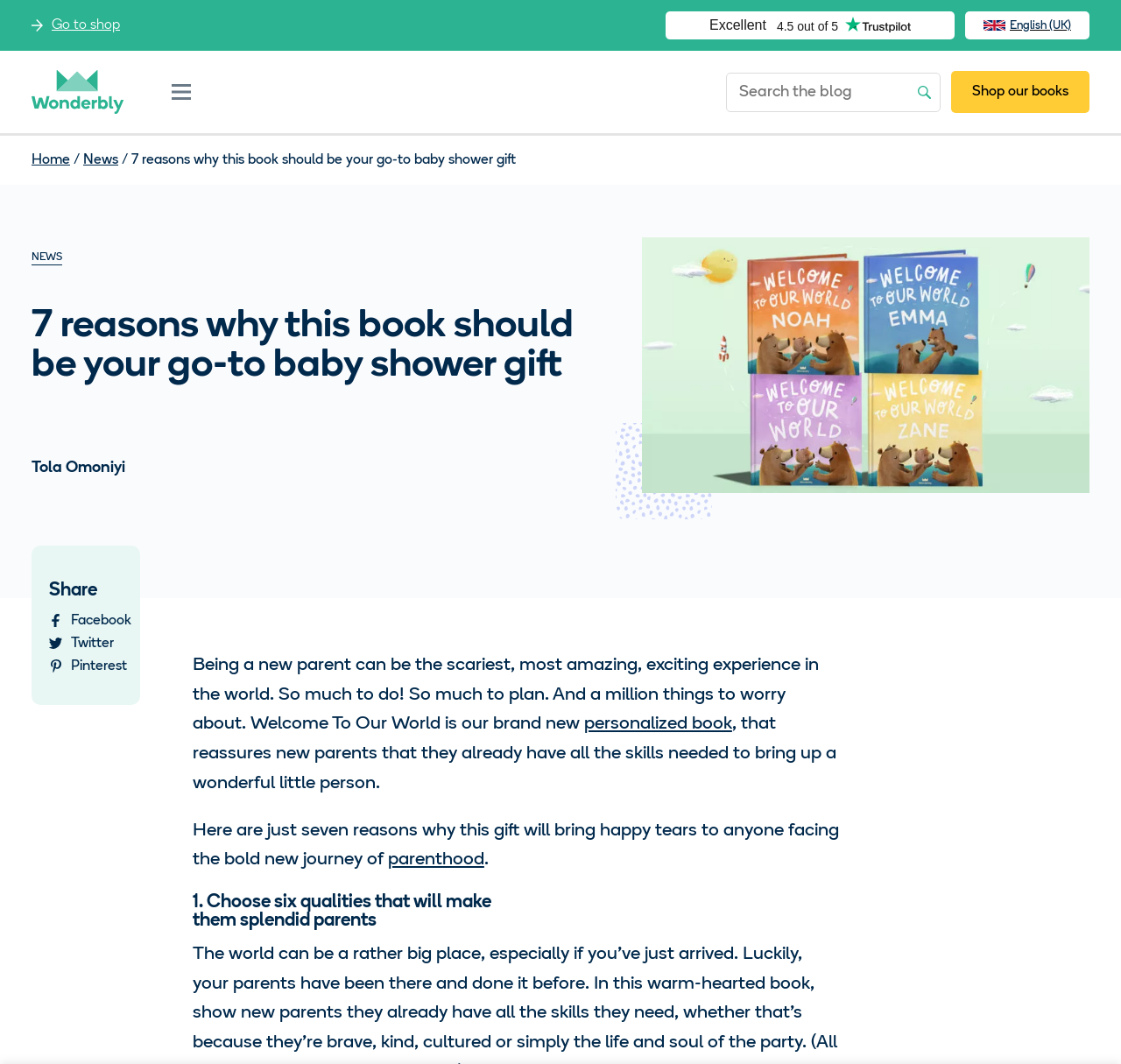Please locate the bounding box coordinates of the element that needs to be clicked to achieve the following instruction: "Search the blog". The coordinates should be four float numbers between 0 and 1, i.e., [left, top, right, bottom].

[0.648, 0.068, 0.839, 0.105]